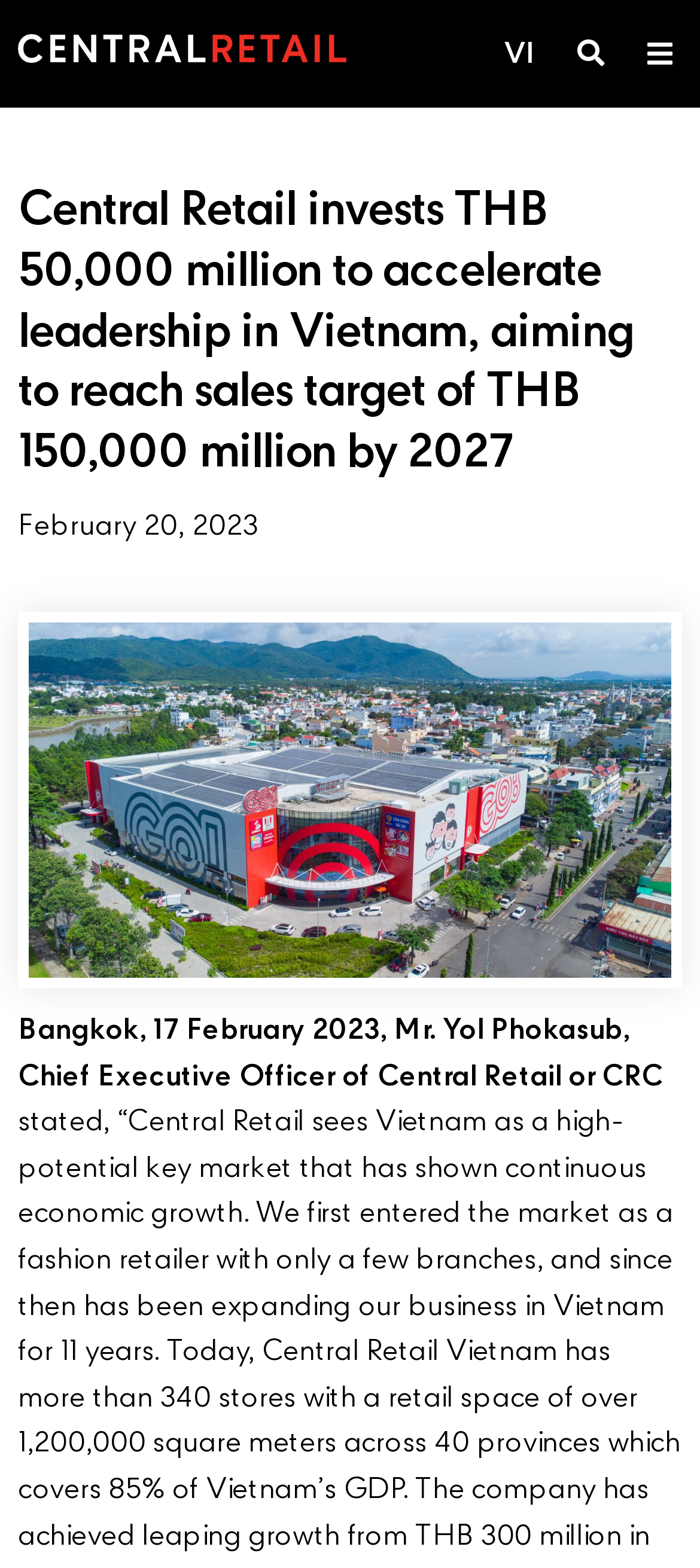Refer to the image and provide a thorough answer to this question:
Who is the CEO of Central Retail?

The webpage mentions that Mr. Yol Phokasub is the Chief Executive Officer of Central Retail or CRC, as stated in the StaticText element.